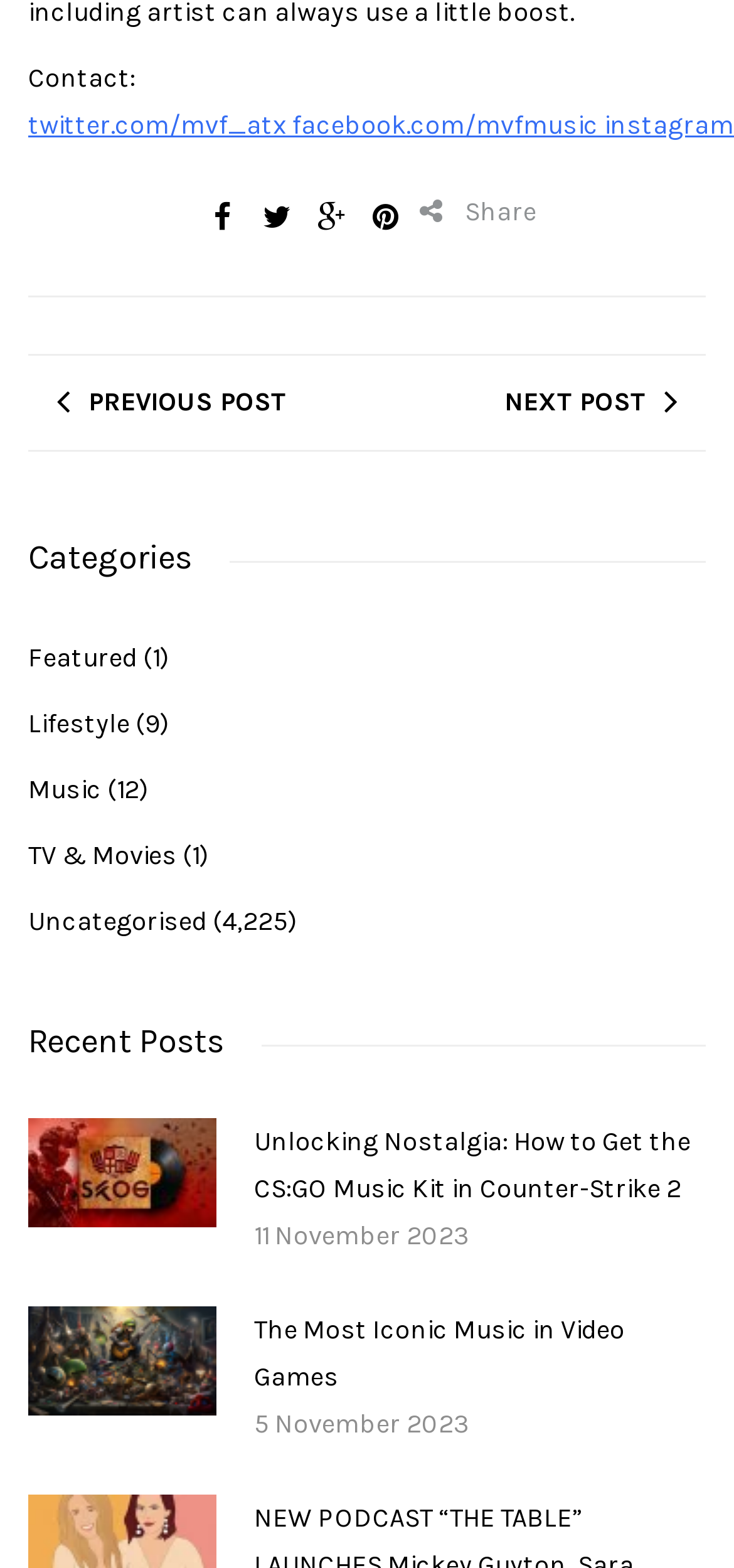Point out the bounding box coordinates of the section to click in order to follow this instruction: "View posts in Music category".

[0.038, 0.493, 0.138, 0.514]